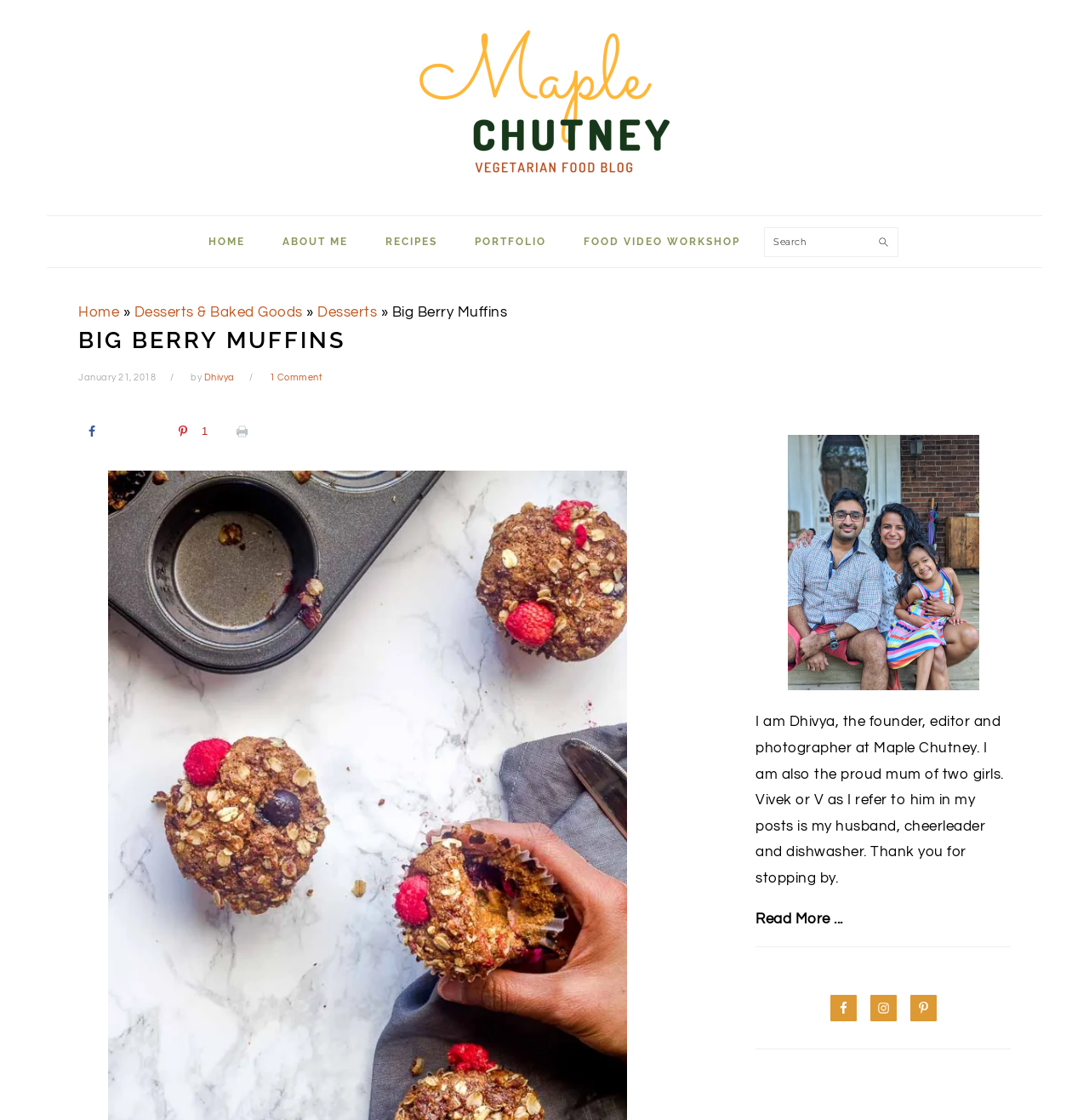Provide the bounding box coordinates of the HTML element described by the text: "Read More ...". The coordinates should be in the format [left, top, right, bottom] with values between 0 and 1.

[0.694, 0.813, 0.774, 0.827]